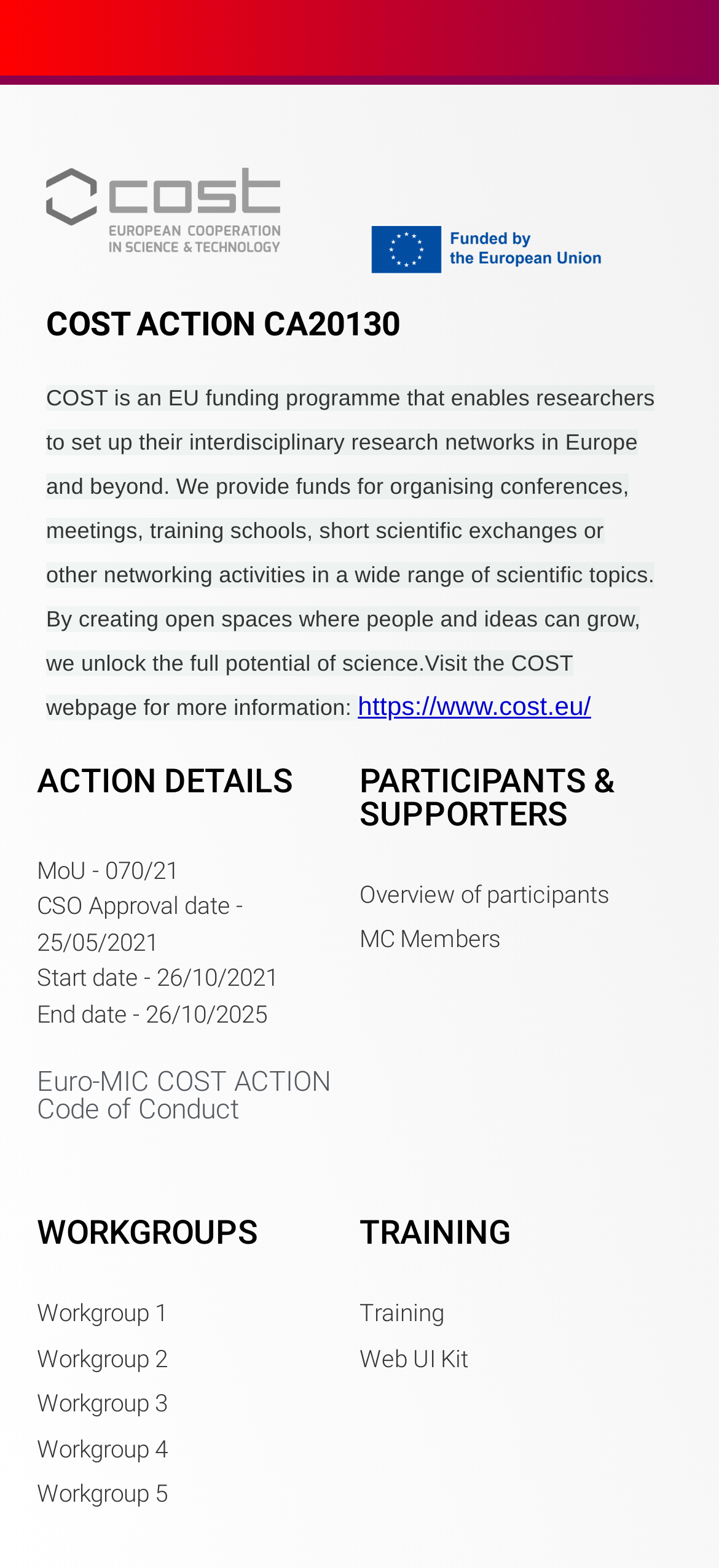Highlight the bounding box coordinates of the element that should be clicked to carry out the following instruction: "Go to Workgroup 1". The coordinates must be given as four float numbers ranging from 0 to 1, i.e., [left, top, right, bottom].

[0.051, 0.827, 0.5, 0.849]